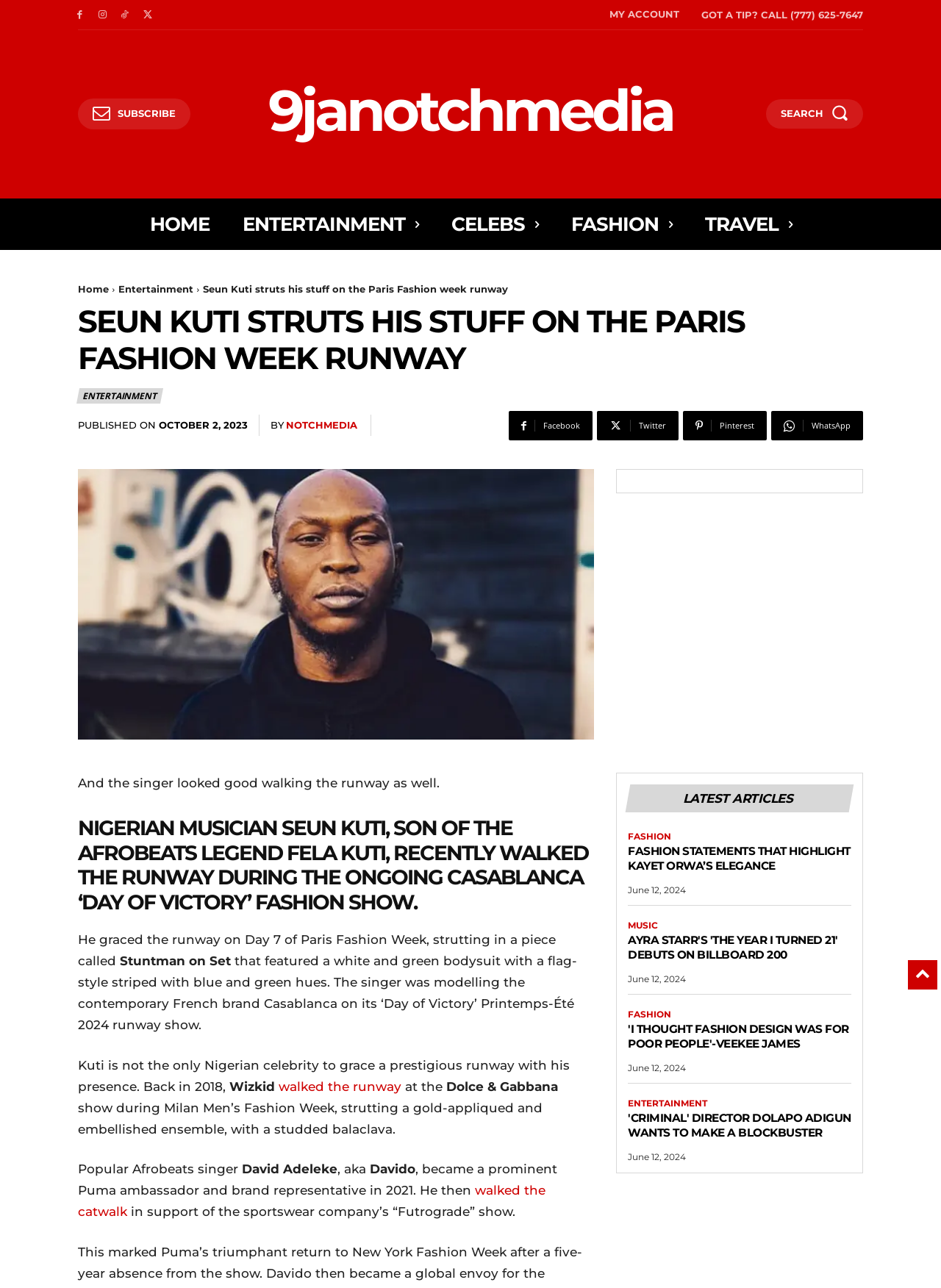Answer the following query concisely with a single word or phrase:
What is the name of the other Nigerian celebrity who walked the runway?

Wizkid